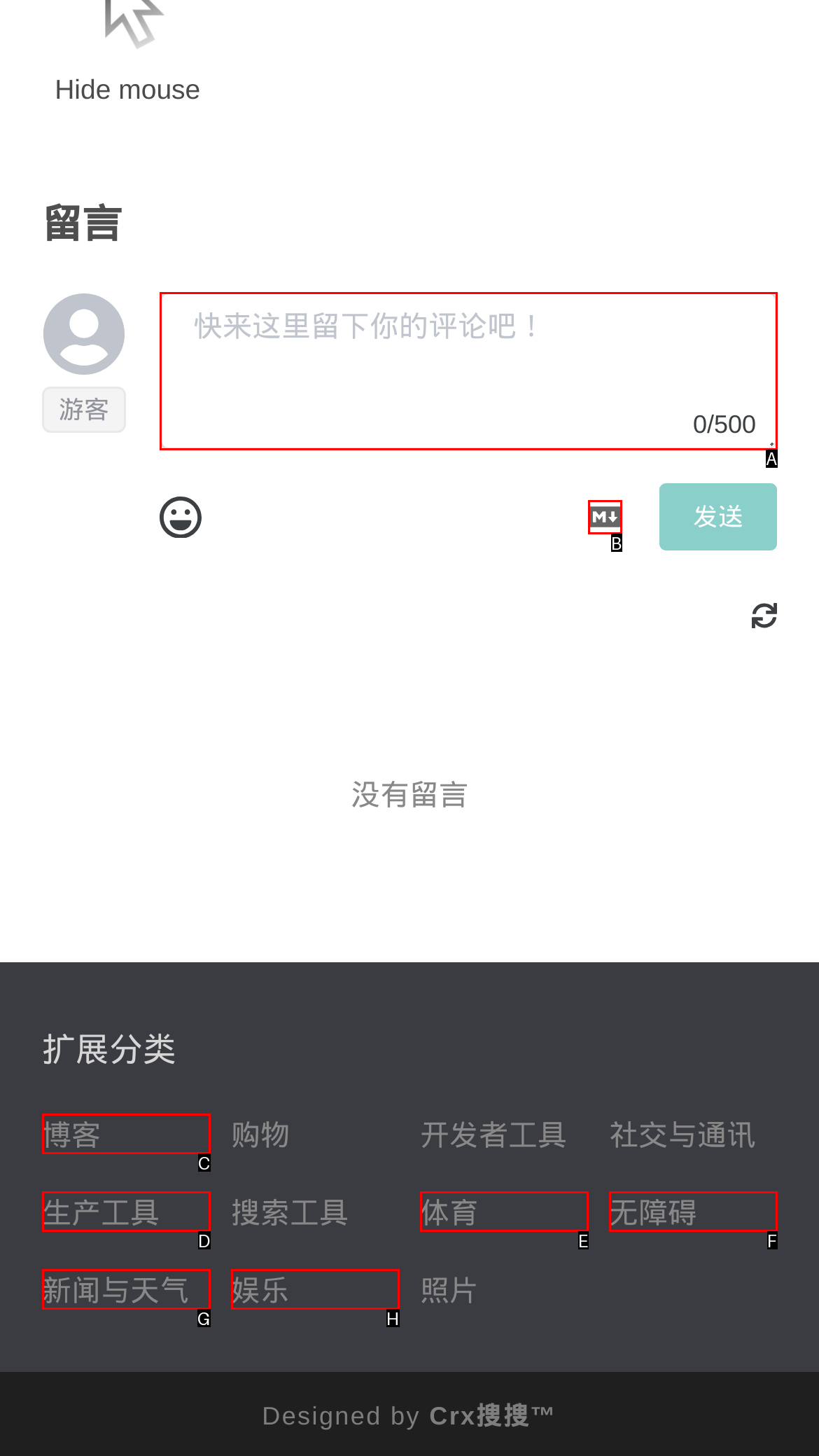Choose the HTML element that should be clicked to achieve this task: Leave a comment
Respond with the letter of the correct choice.

A